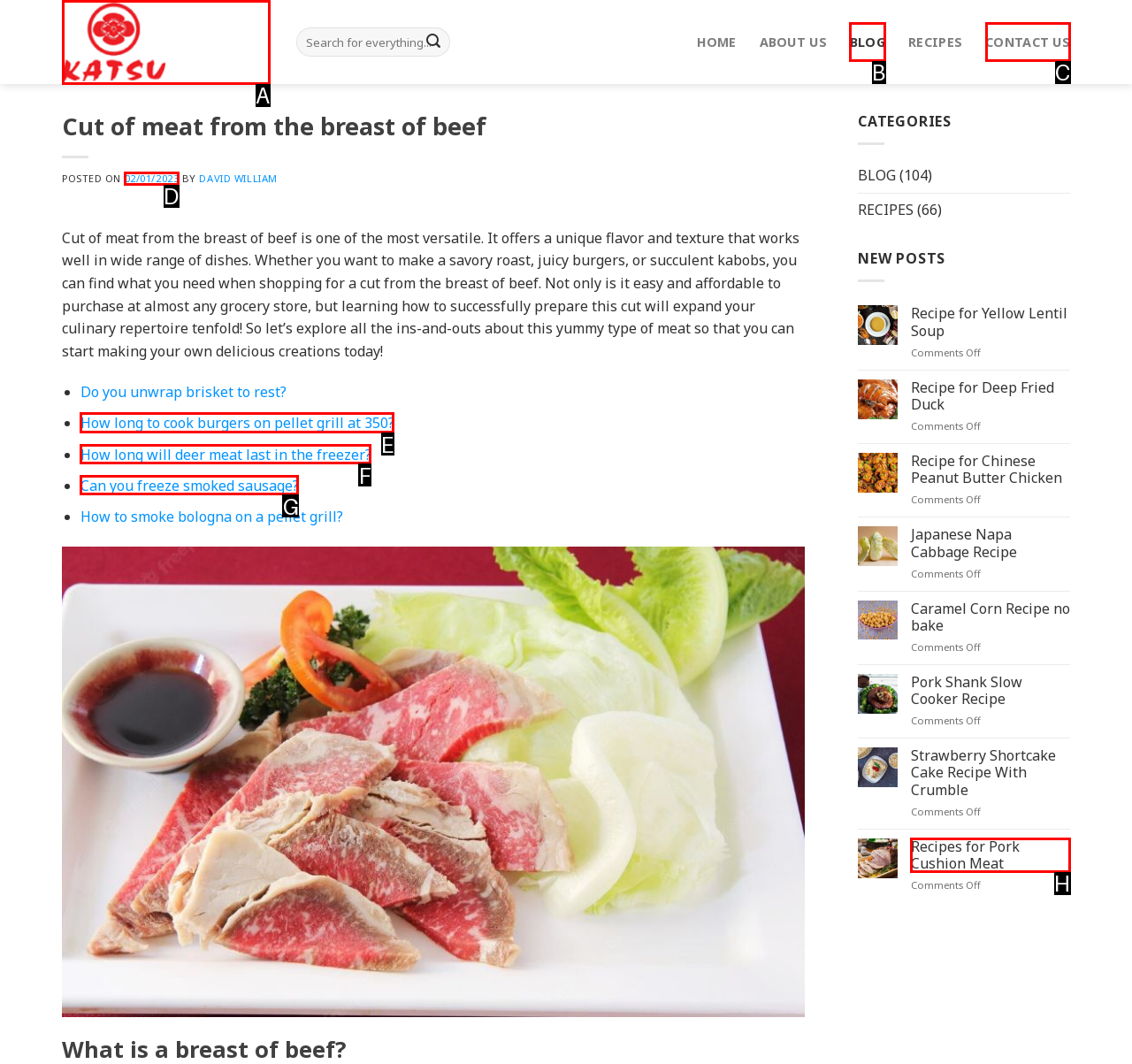Given the task: Click on the link 'How long to cook burgers on pellet grill at 350?', indicate which boxed UI element should be clicked. Provide your answer using the letter associated with the correct choice.

E